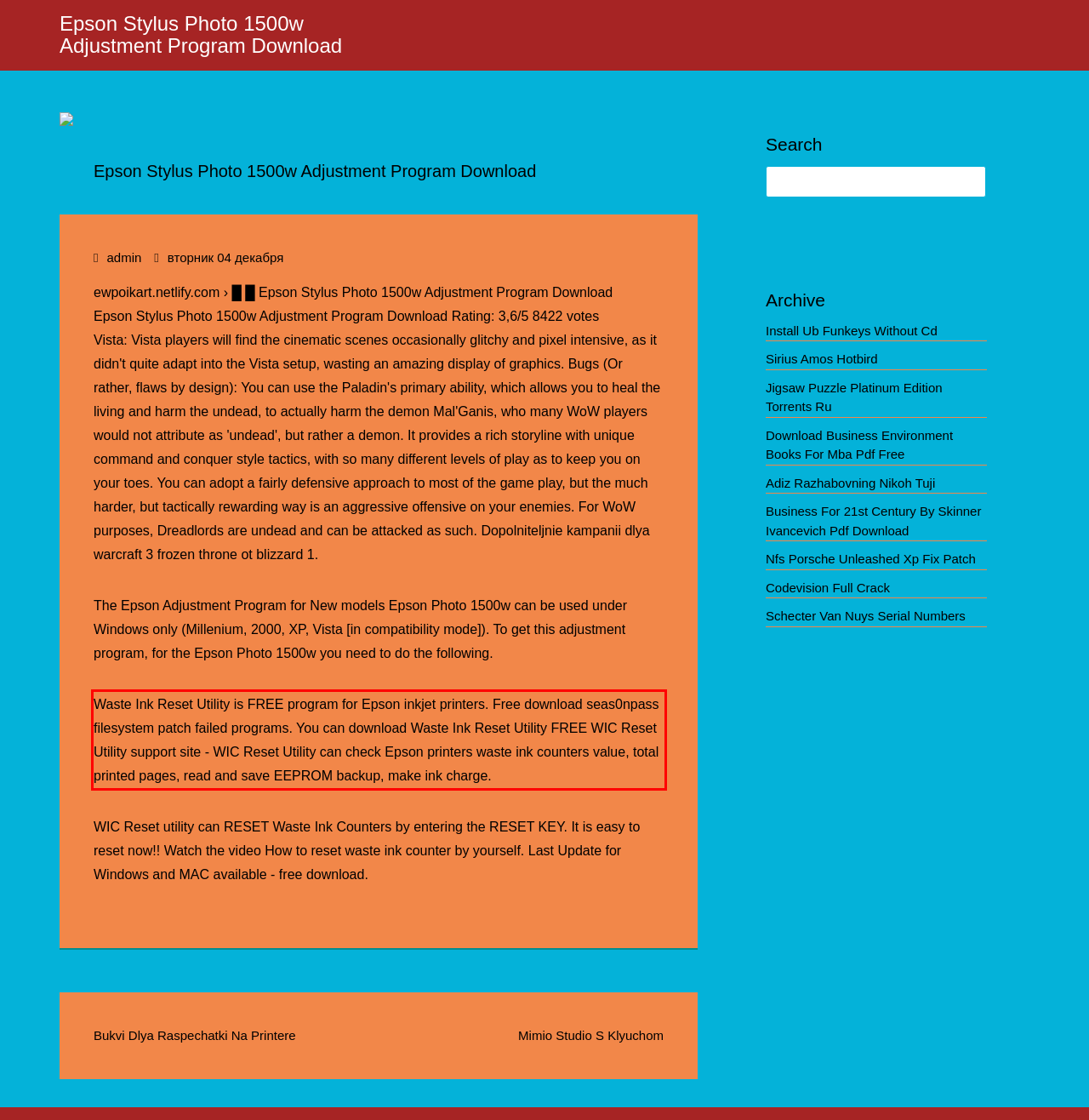Within the screenshot of the webpage, there is a red rectangle. Please recognize and generate the text content inside this red bounding box.

Waste Ink Reset Utility is FREE program for Epson inkjet printers. Free download seas0npass filesystem patch failed programs. You can download Waste Ink Reset Utility FREE WIC Reset Utility support site - WIC Reset Utility can check Epson printers waste ink counters value, total printed pages, read and save EEPROM backup, make ink charge.